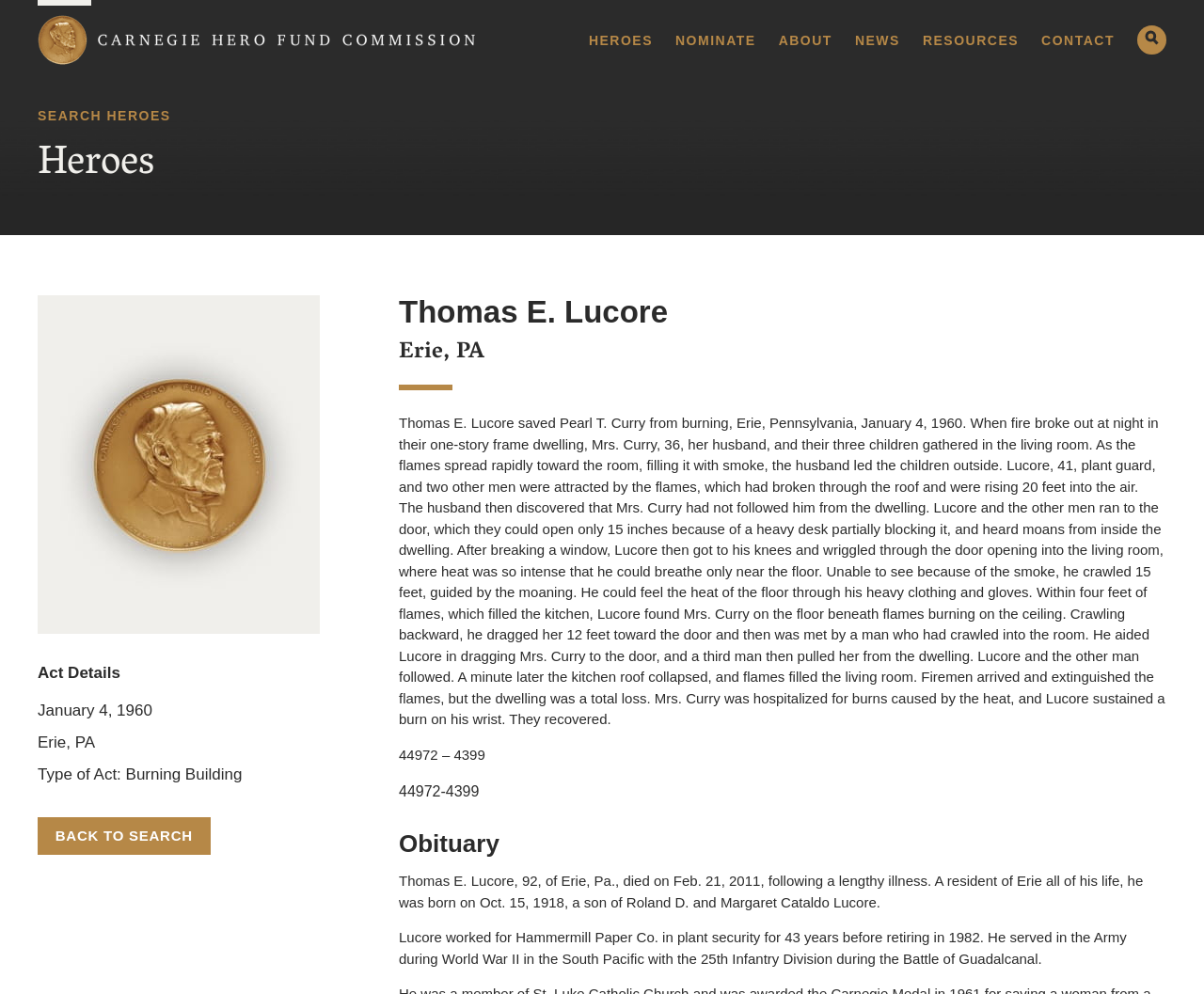Can you determine the main header of this webpage?

Thomas E. Lucore